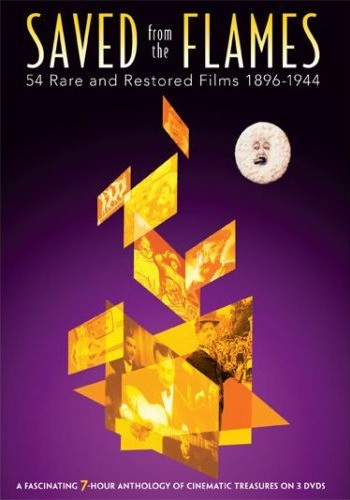Elaborate on all the key elements and details present in the image.

The image features the DVD cover for "Saved from the Flames," which showcases a captivating collection of 54 rare and restored short films spanning from 1896 to 1944. The design prominently displays the title in bold, eye-catching typography against a vibrant purple background, symbolizing a sense of history and nostalgia. 

Various geometric shapes, half-filled with film stills, are arranged artistically, shedding light on the cinematic treasures contained within. Each shape hints at the diverse array of films included in this anthology, while a vintage film reel motif adds a classic touch. In the upper corner, the image of an expressive face emphasizes the emotional connection of cinema to its audience. 

The tagline below the title reads, "A fascinating 7-hour anthology of cinematic treasures on 3 DVDs," highlighting the comprehensive nature of this collection. This DVD release serves as a tribute to the fragile legacy of early cinema, rescuing films made on nitrate stock that are prone to the ravages of fire and decay. The elegant design encapsulates the essence of film preservation and the rich history of storytelling through cinema.